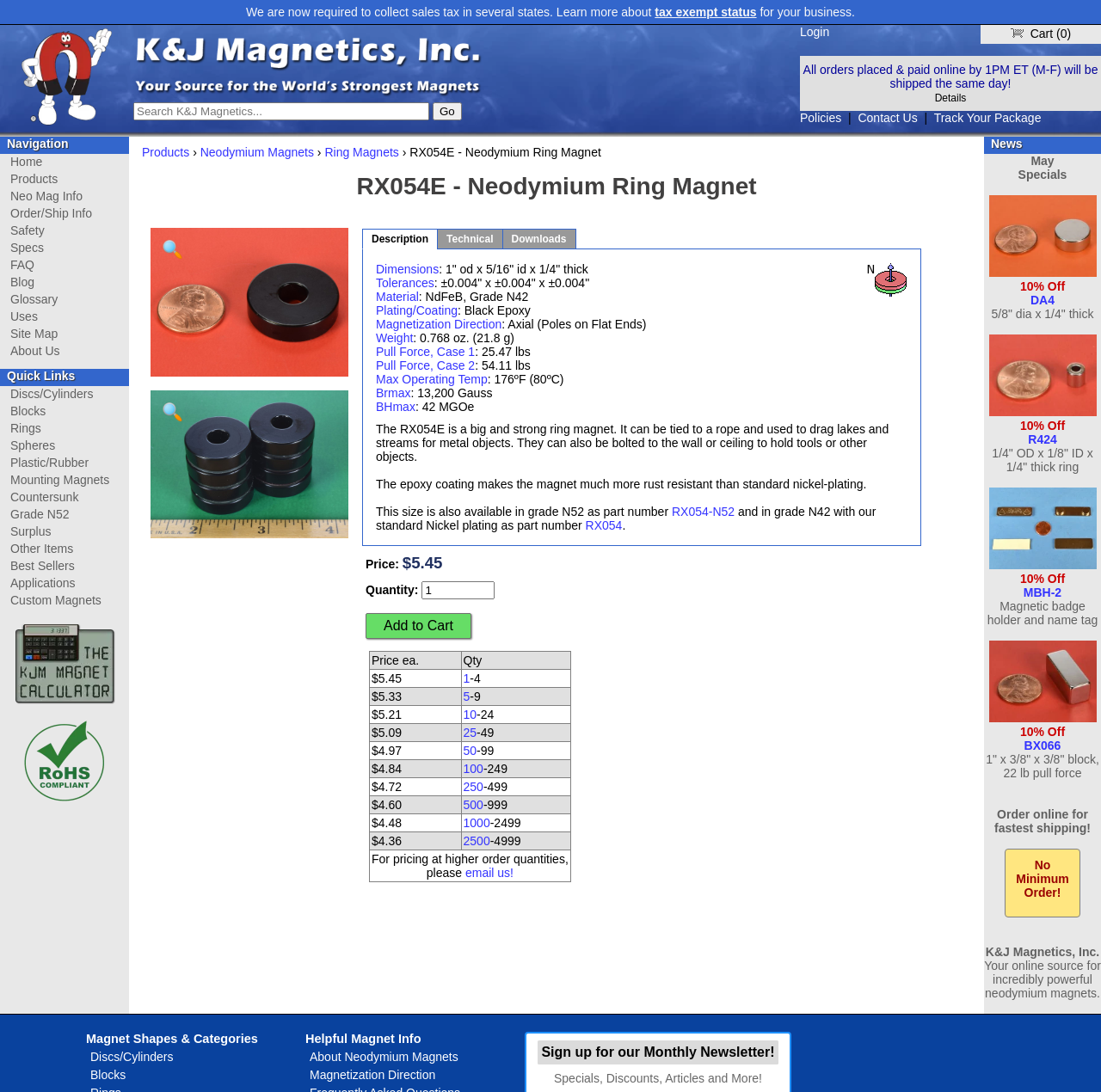Identify the bounding box coordinates of the clickable region required to complete the instruction: "Learn more about tax exempt status". The coordinates should be given as four float numbers within the range of 0 and 1, i.e., [left, top, right, bottom].

[0.595, 0.005, 0.687, 0.017]